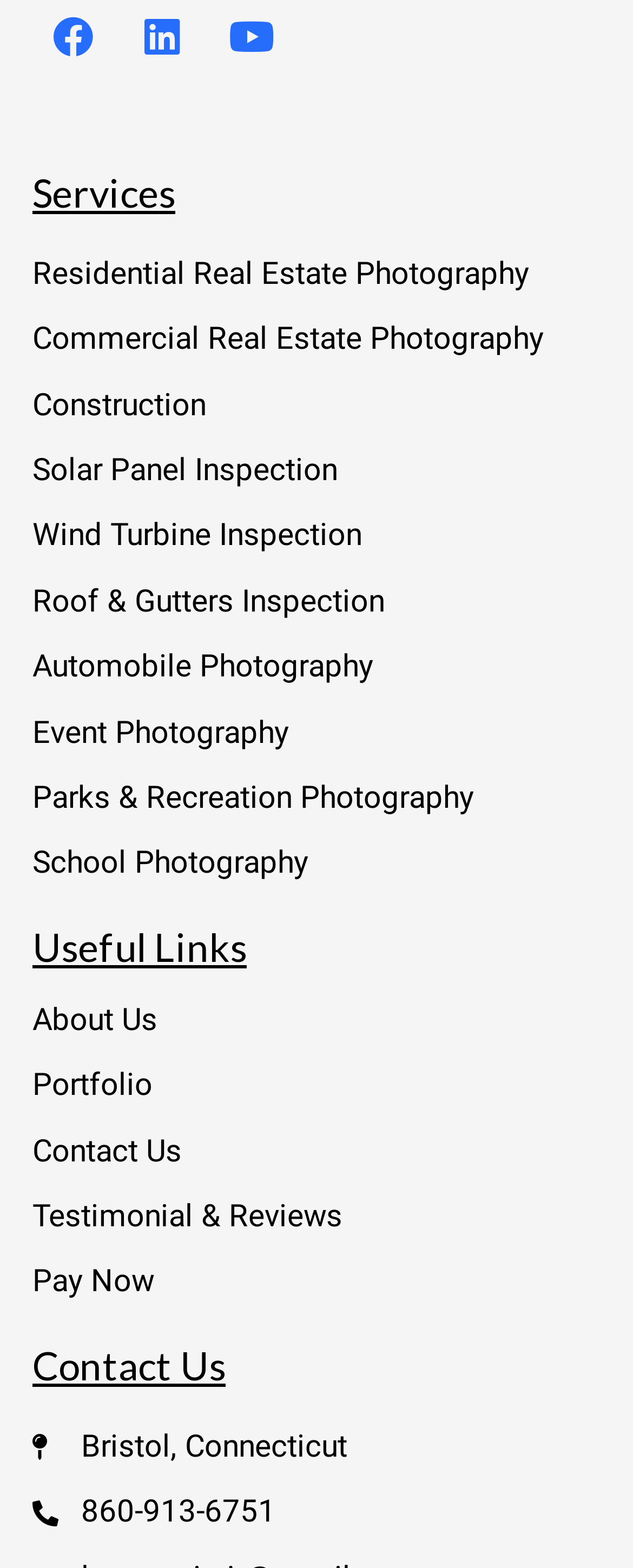Please identify the bounding box coordinates of the element's region that should be clicked to execute the following instruction: "Call the company". The bounding box coordinates must be four float numbers between 0 and 1, i.e., [left, top, right, bottom].

[0.051, 0.949, 0.949, 0.98]